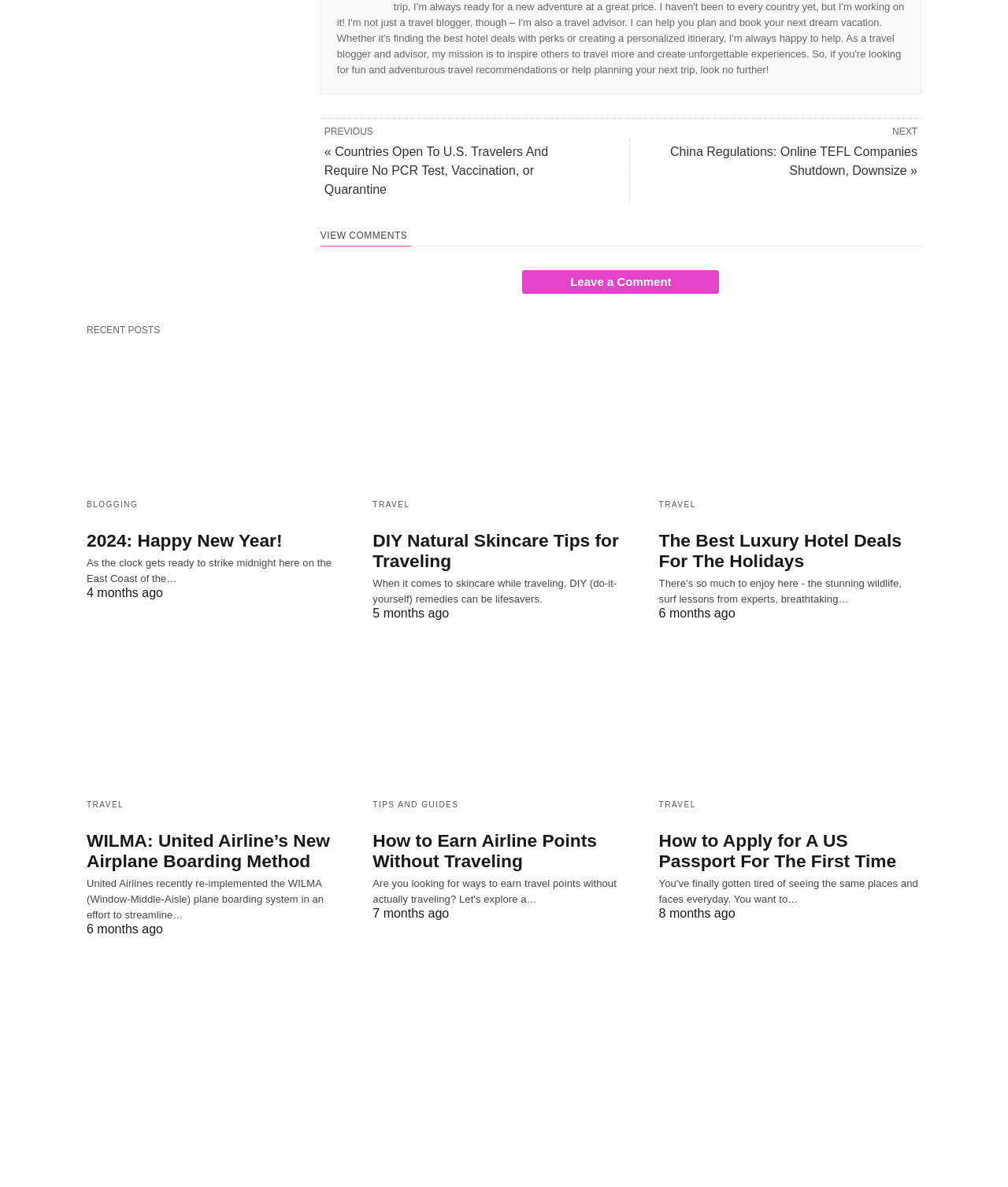Locate the bounding box coordinates of the element's region that should be clicked to carry out the following instruction: "Read recent post '2024: Happy New Year!'". The coordinates need to be four float numbers between 0 and 1, i.e., [left, top, right, bottom].

[0.086, 0.29, 0.346, 0.41]